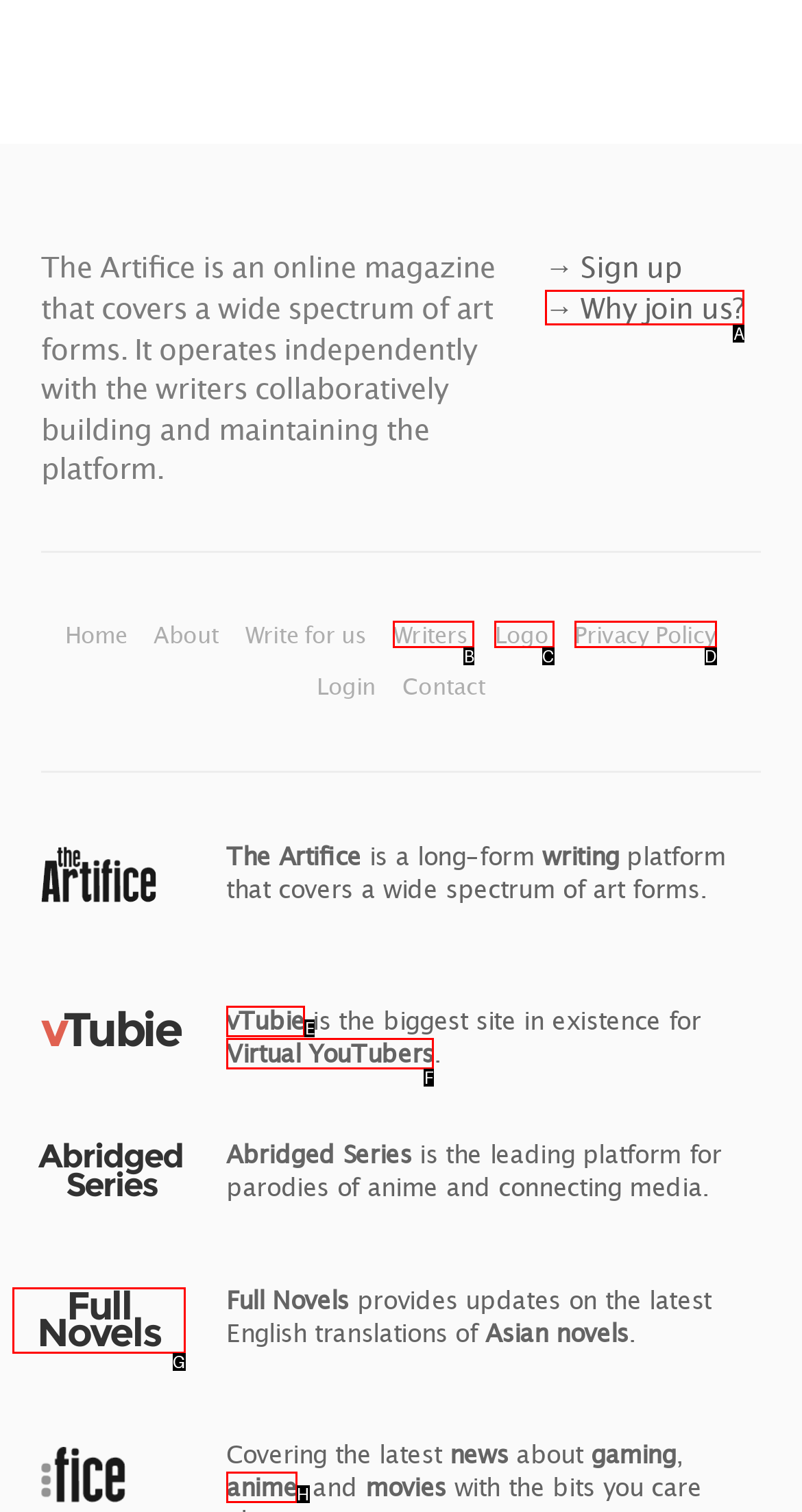Examine the description: → Why join us? and indicate the best matching option by providing its letter directly from the choices.

A